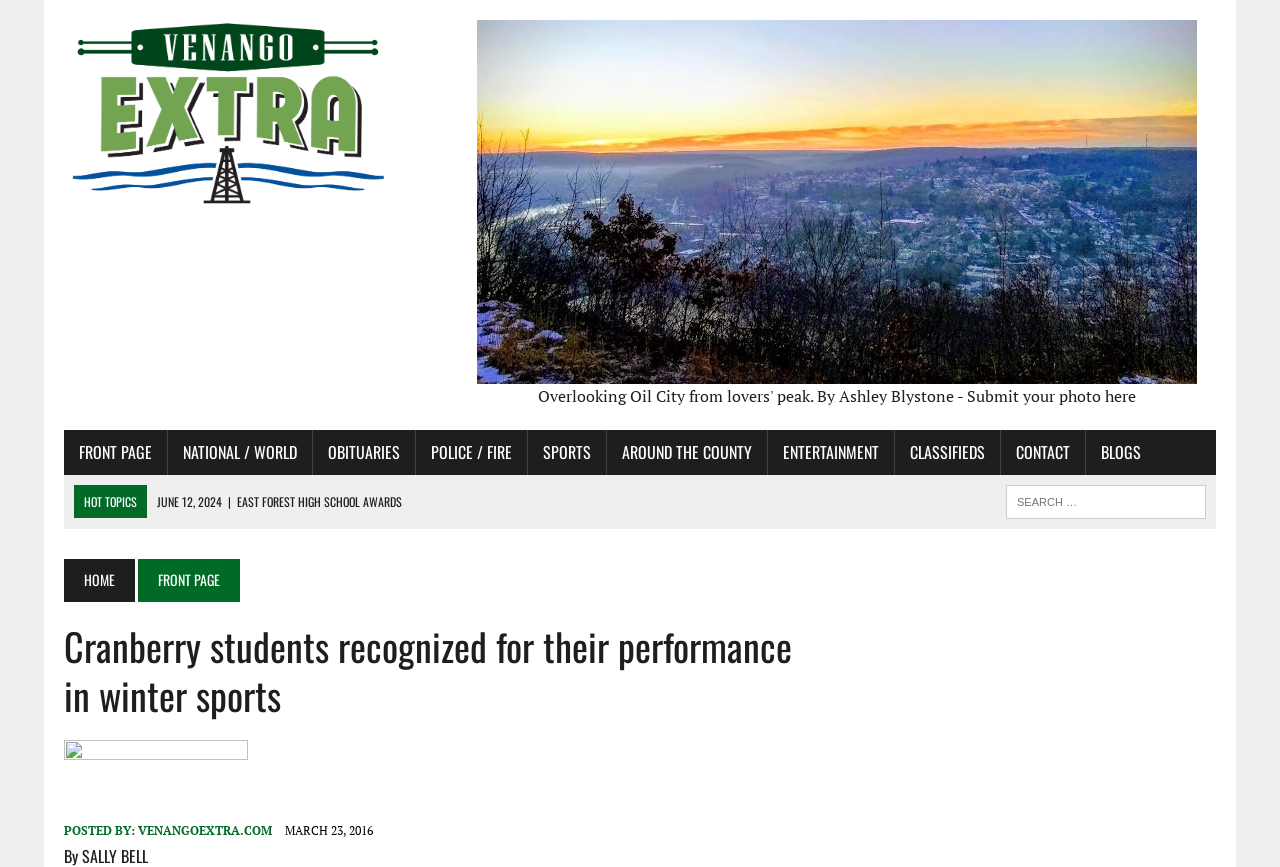Please determine the heading text of this webpage.

Cranberry students recognized for their performance in winter sports